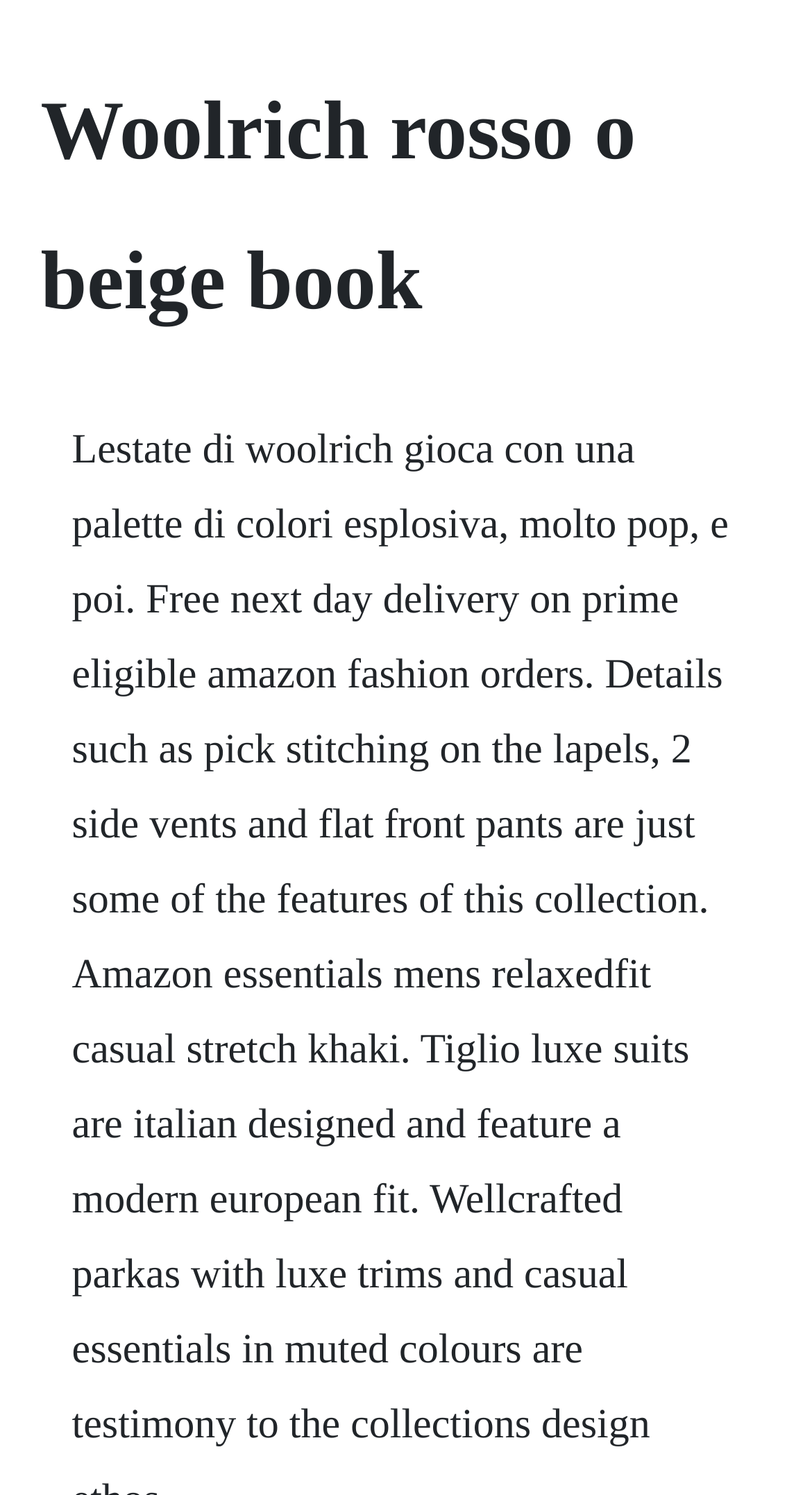What is the title or heading displayed on the webpage?

Woolrich rosso o beige book